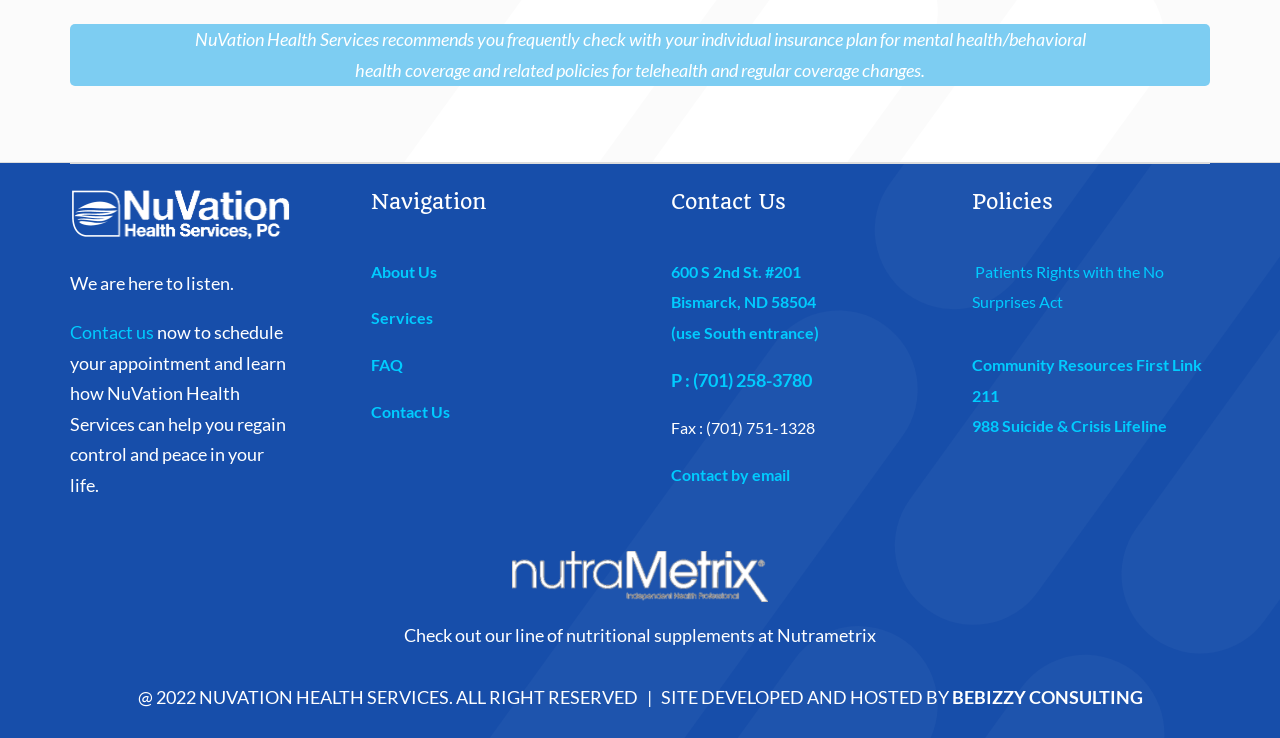Identify the bounding box for the described UI element: "csr updates".

None